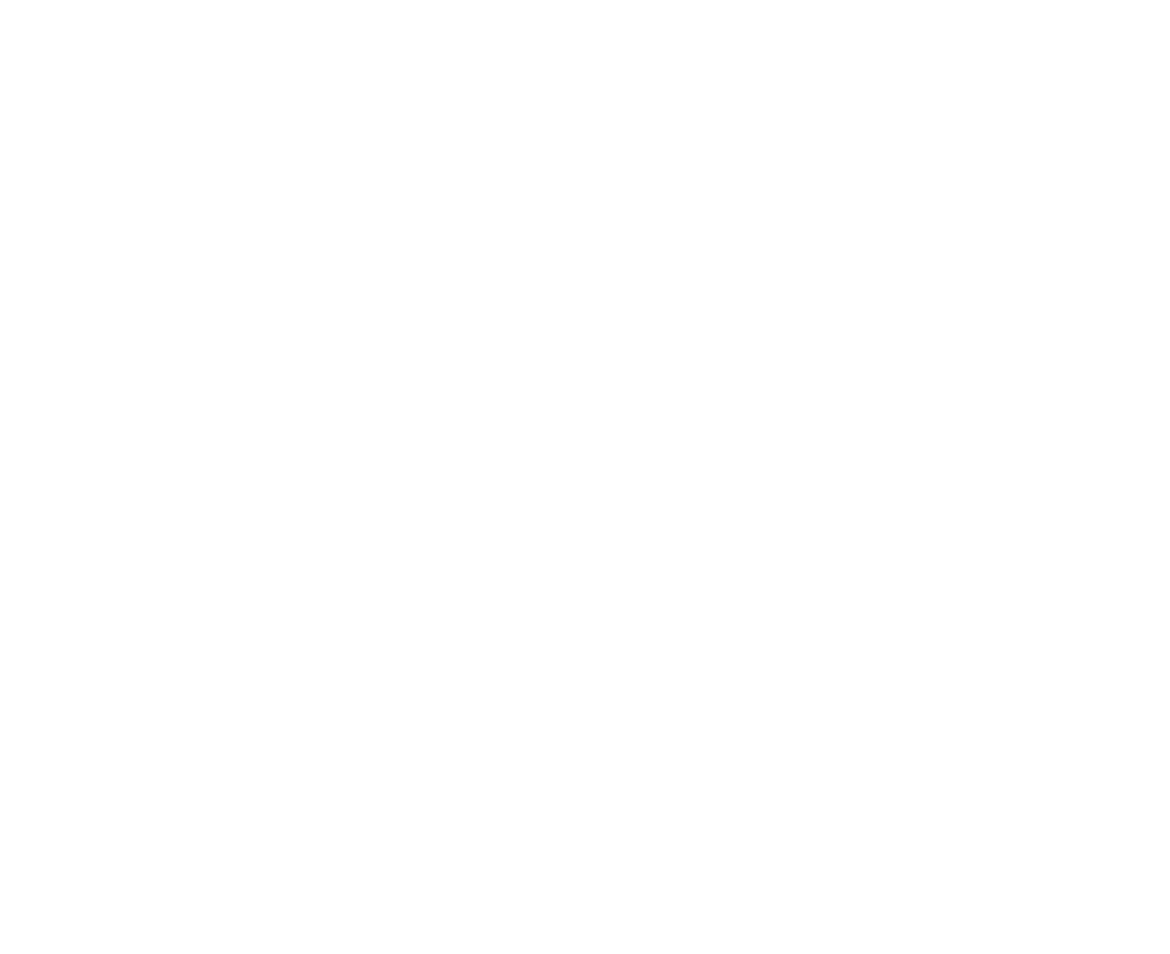Bounding box coordinates should be in the format (top-left x, top-left y, bottom-right x, bottom-right y) and all values should be floating point numbers between 0 and 1. Determine the bounding box coordinate for the UI element described as: ignored tags

[0.021, 0.918, 0.222, 0.971]